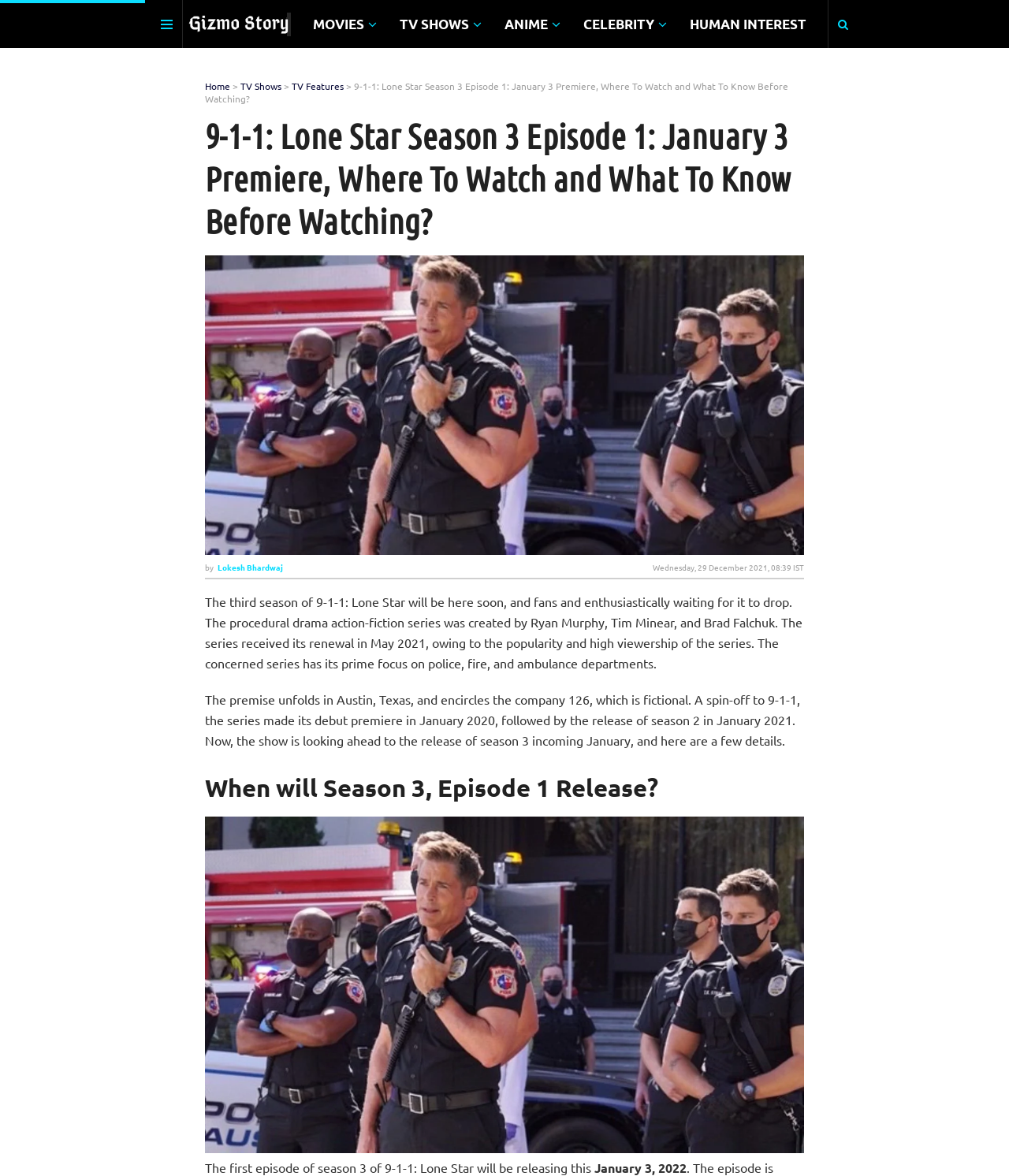Give a full account of the webpage's elements and their arrangement.

The webpage is about the upcoming third season of the TV series "9-1-1: Lone Star". At the top, there are several links to different categories, including "MOVIES", "TV SHOWS", "ANIME", "CELEBRITY", and "HUMAN INTEREST", which are aligned horizontally across the top of the page. Below these links, there is a navigation menu with links to "Home", "TV Shows", and "TV Features".

The main content of the page is focused on the upcoming season of "9-1-1: Lone Star". There is a large heading that reads "9-1-1: Lone Star Season 3 Episode 1: January 3 Premiere, Where To Watch and What To Know Before Watching?" which is centered at the top of the main content area. Below this heading, there is a link to the episode, accompanied by a large image related to the show.

The main article is divided into several paragraphs, which provide information about the show's premise, its creation, and its previous seasons. The text explains that the show is a procedural drama action-fiction series that focuses on police, fire, and ambulance departments in Austin, Texas. It also mentions that the show has been renewed for a third season, which is set to premiere in January.

Further down the page, there is a heading that asks "When will Season 3, Episode 1 Release?" followed by a figure that appears to be an image related to the show. The text below this figure explains that the first episode of season 3 will be releasing soon.

Throughout the page, there are several images and links related to the show, including a link to the author of the article, Lokesh Bhardwaj. Overall, the page is focused on providing information about the upcoming season of "9-1-1: Lone Star" and appears to be an article or blog post about the show.